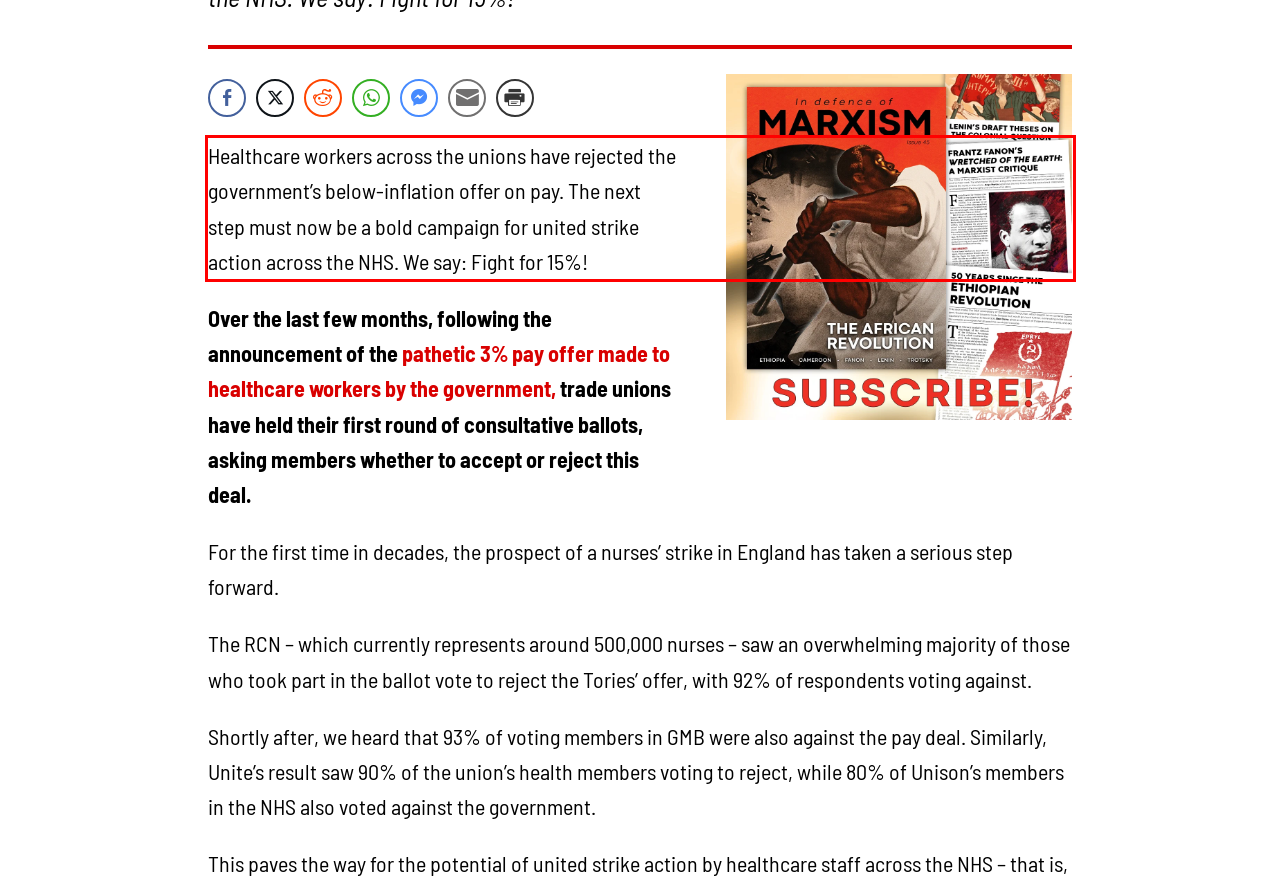You have a screenshot of a webpage where a UI element is enclosed in a red rectangle. Perform OCR to capture the text inside this red rectangle.

Healthcare workers across the unions have rejected the government’s below-inflation offer on pay. The next step must now be a bold campaign for united strike action across the NHS. We say: Fight for 15%!